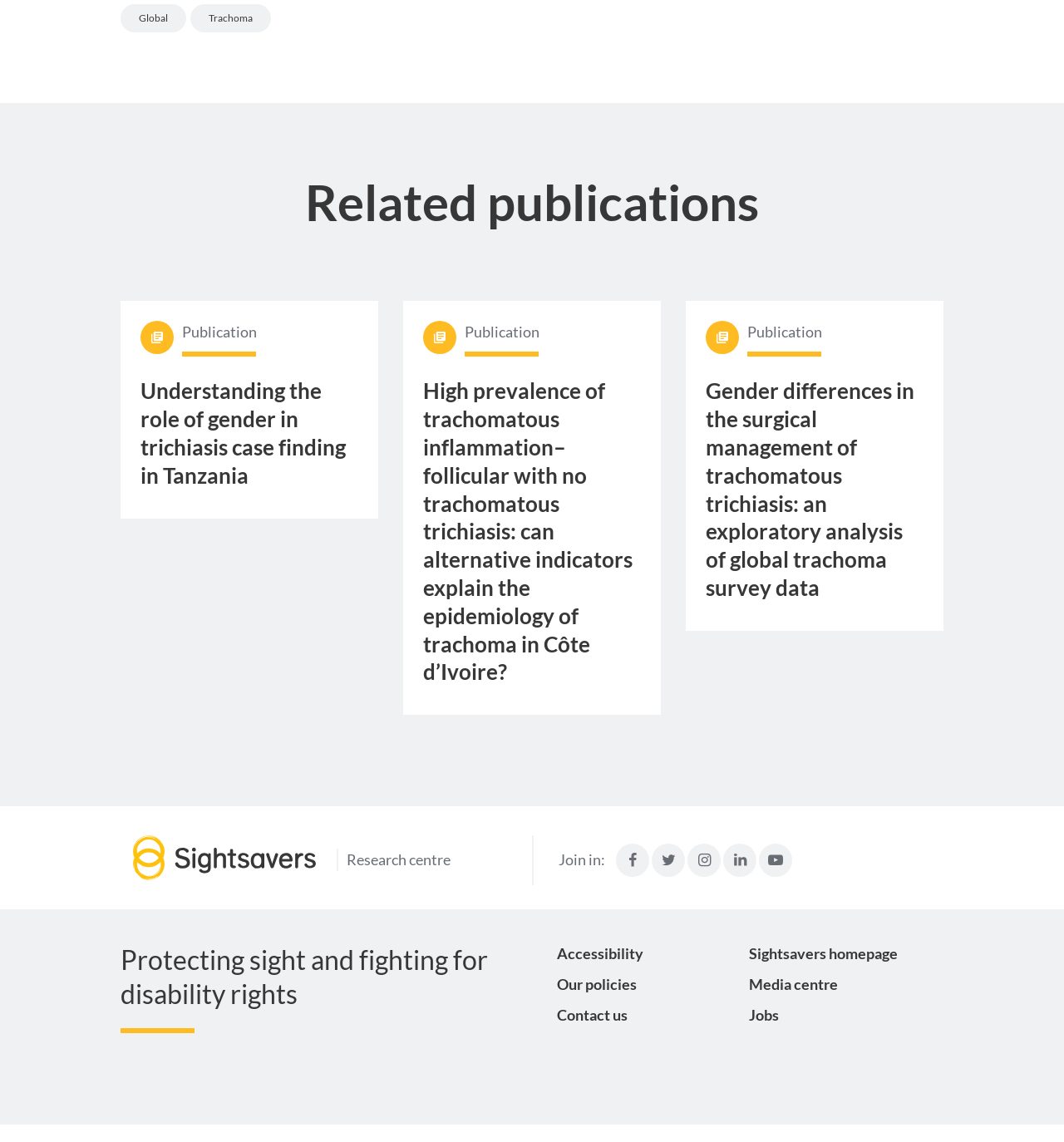Please identify the bounding box coordinates of the clickable region that I should interact with to perform the following instruction: "Go to the Accessibility page". The coordinates should be expressed as four float numbers between 0 and 1, i.e., [left, top, right, bottom].

[0.523, 0.826, 0.605, 0.842]